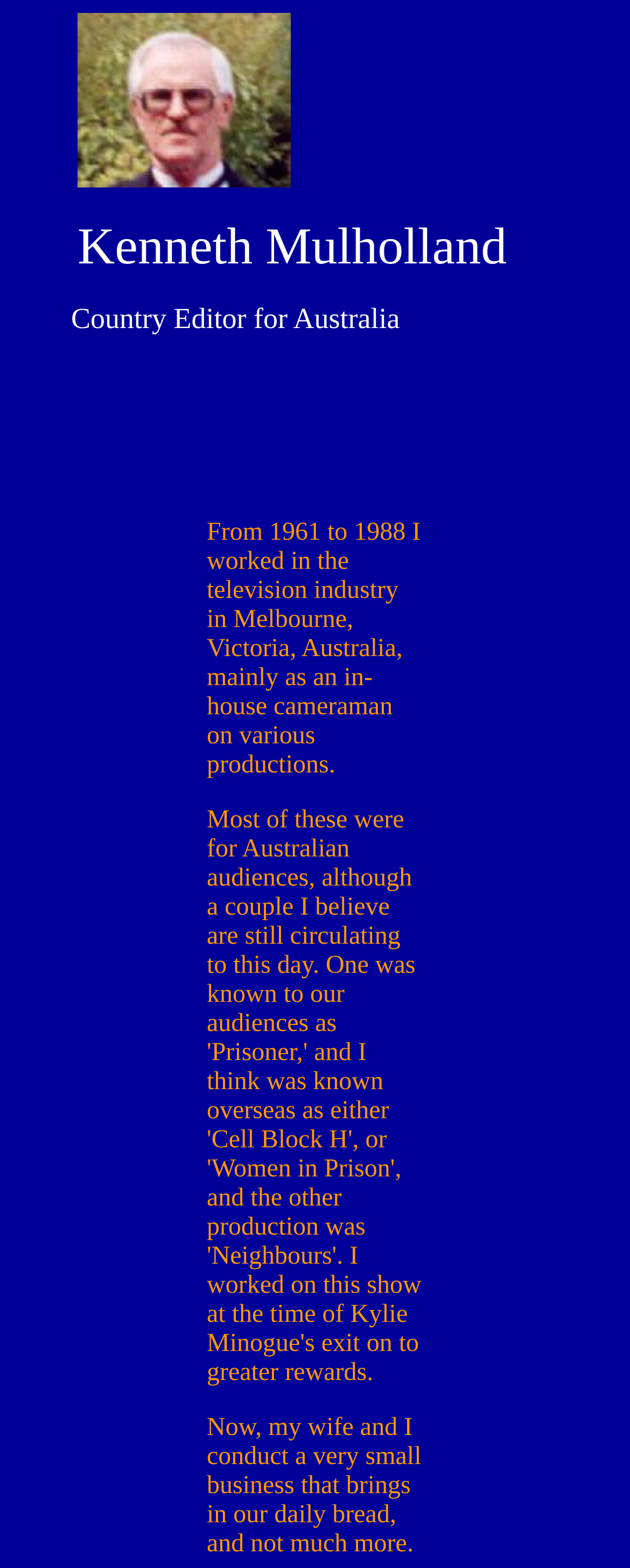Look at the image and give a detailed response to the following question: What is Kenneth Mulholland's current business?

Based on the webpage, Kenneth Mulholland and his wife currently conduct a small business that brings in their daily bread. This information is obtained from the static text element that describes his current occupation.